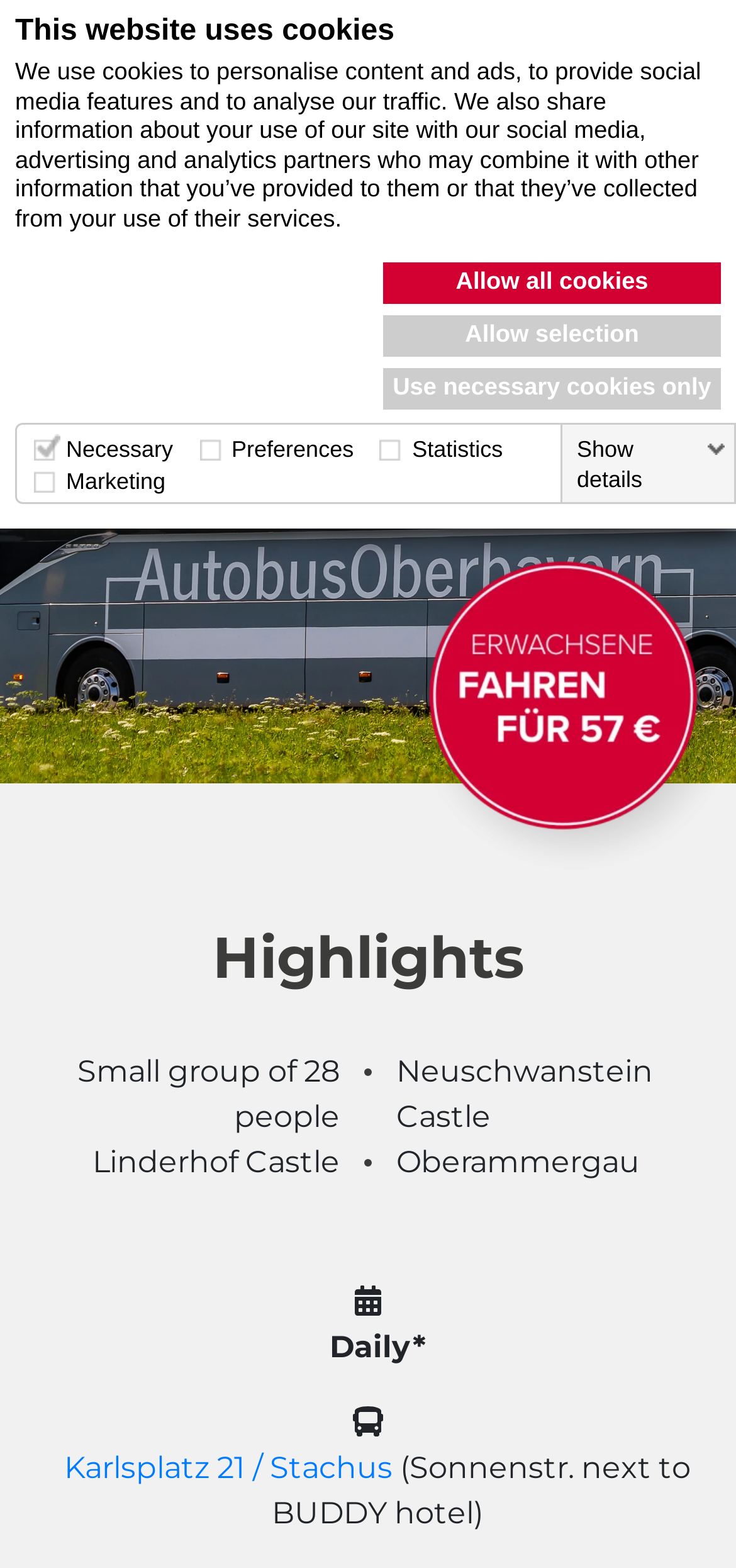Locate the bounding box coordinates of the clickable area needed to fulfill the instruction: "Check Business Hours".

None